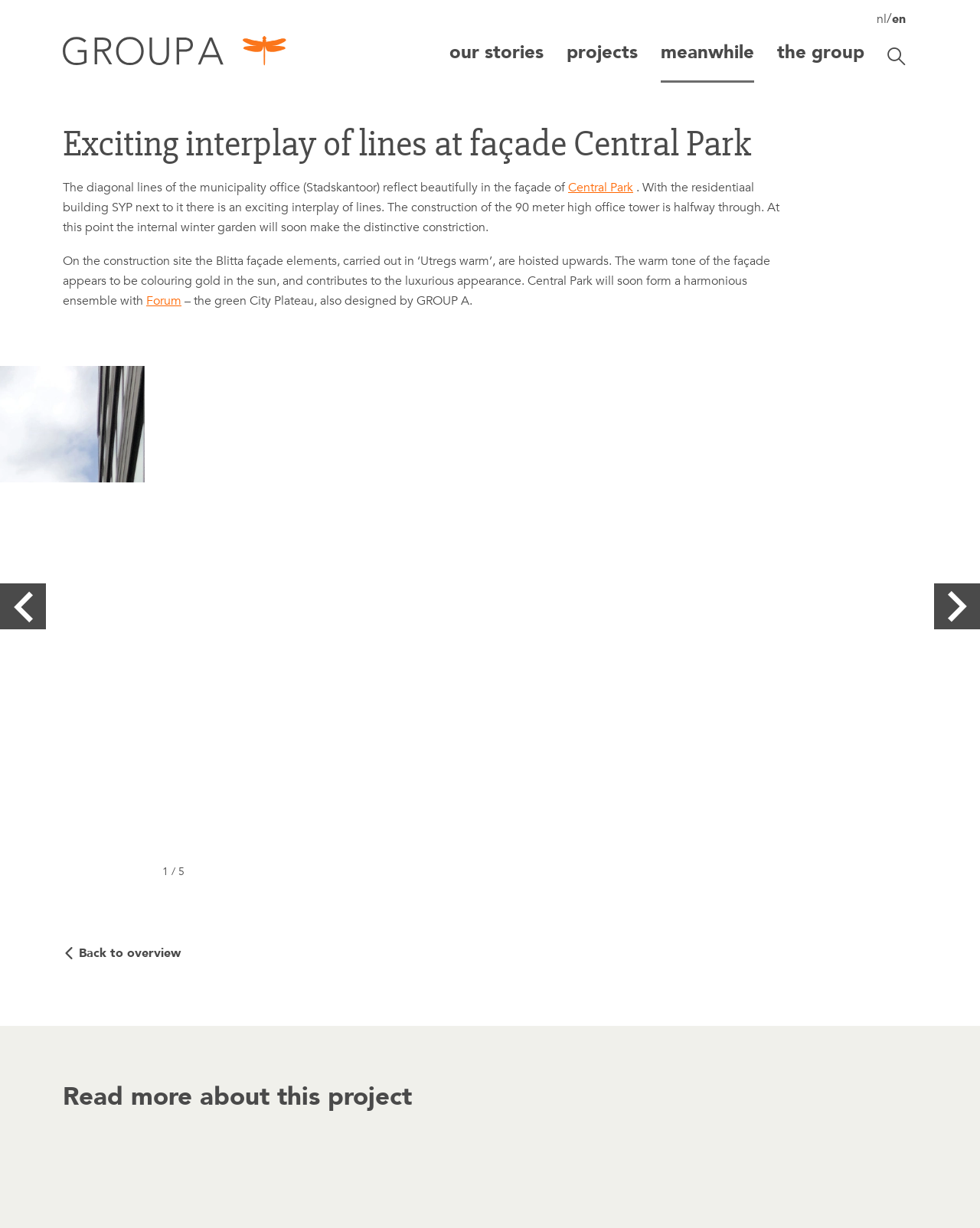Find and provide the bounding box coordinates for the UI element described here: "Back to overview". The coordinates should be given as four float numbers between 0 and 1: [left, top, right, bottom].

[0.064, 0.762, 0.194, 0.79]